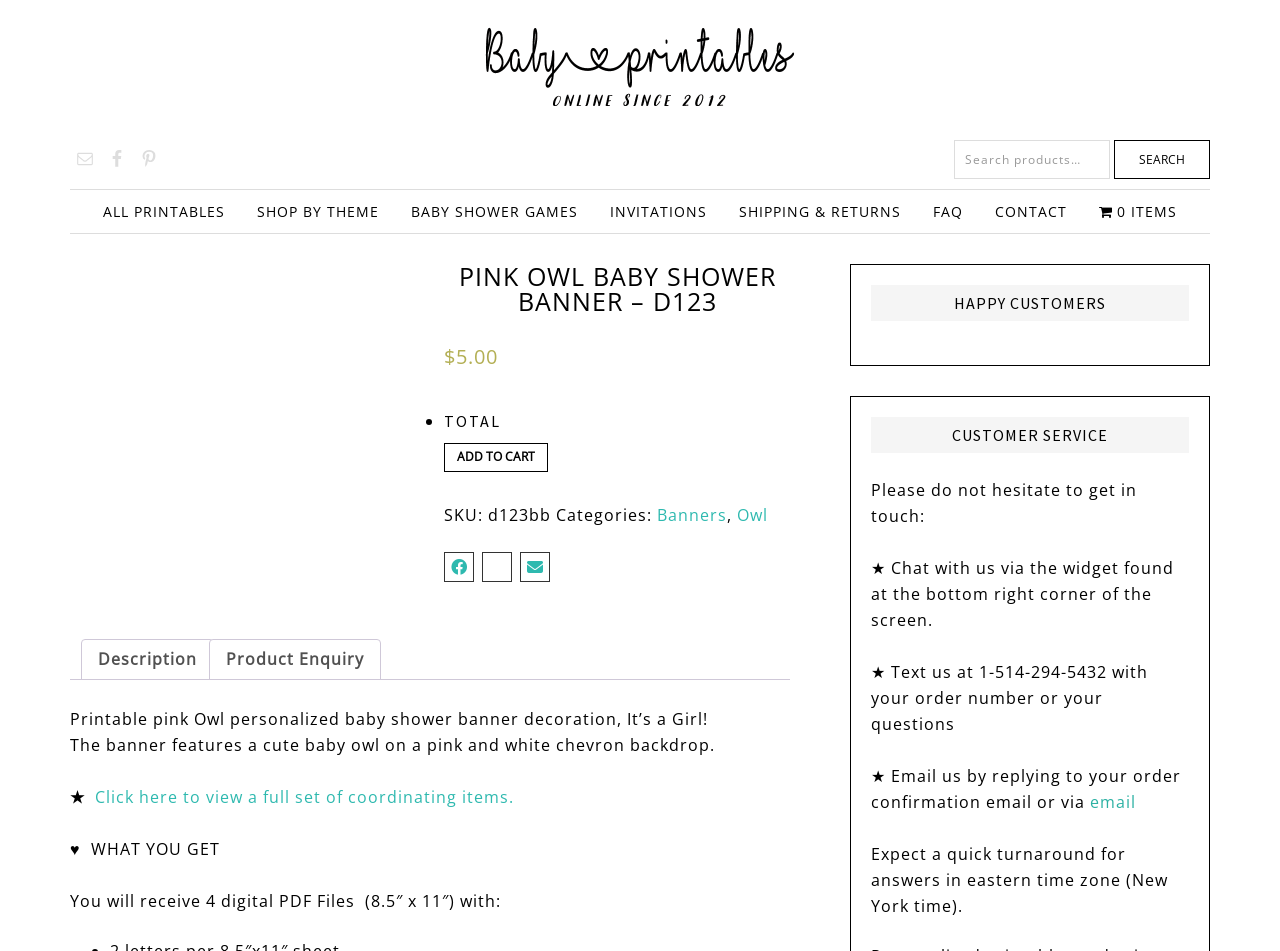Locate the bounding box coordinates of the region to be clicked to comply with the following instruction: "Click on Facebook". The coordinates must be four float numbers between 0 and 1, in the form [left, top, right, bottom].

[0.084, 0.158, 0.1, 0.177]